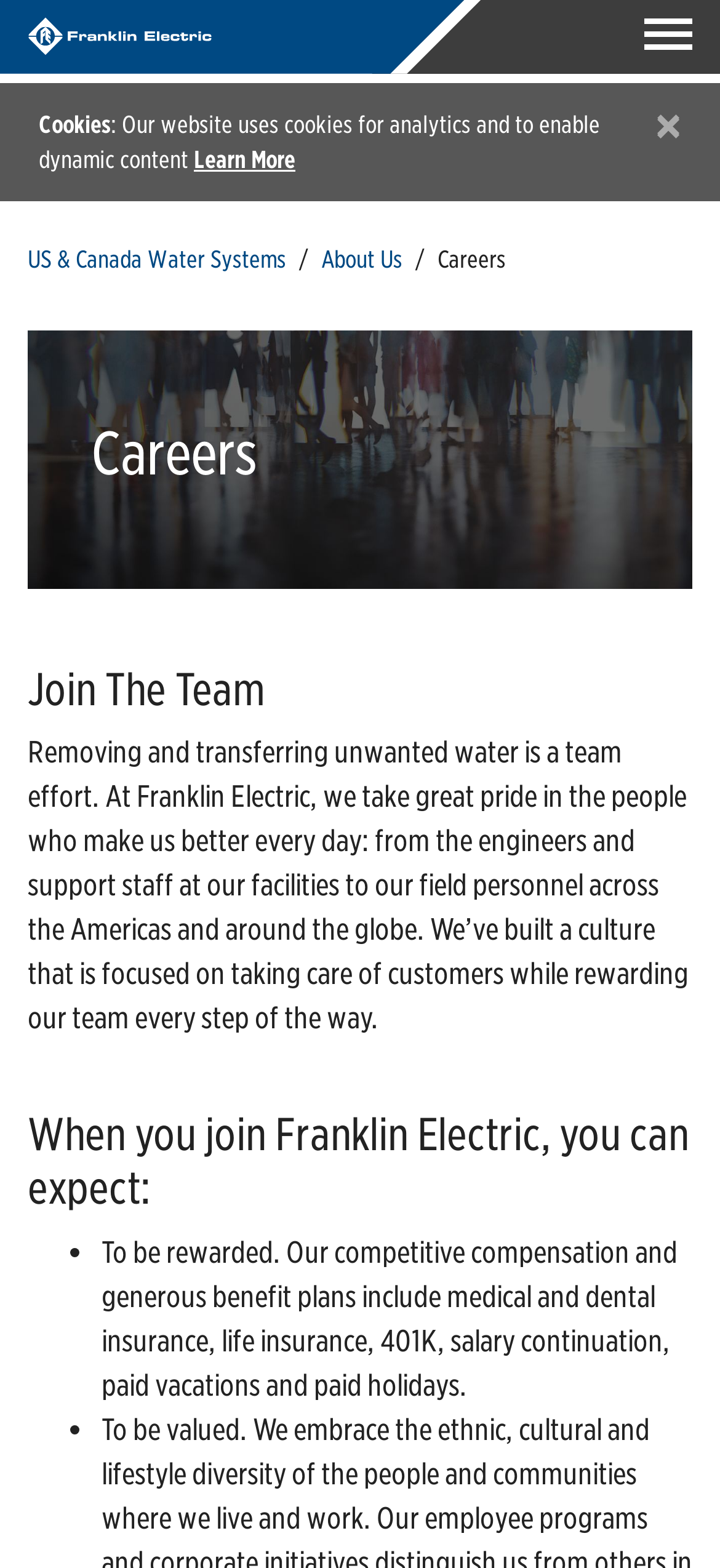What benefits does the company offer?
Answer the question with a detailed explanation, including all necessary information.

The benefits offered by the company can be found in the list of expectations when joining the company, which includes 'To be rewarded. Our competitive compensation and generous benefit plans include medical and dental insurance, life insurance, 401K, salary continuation, paid vacations and paid holidays'.